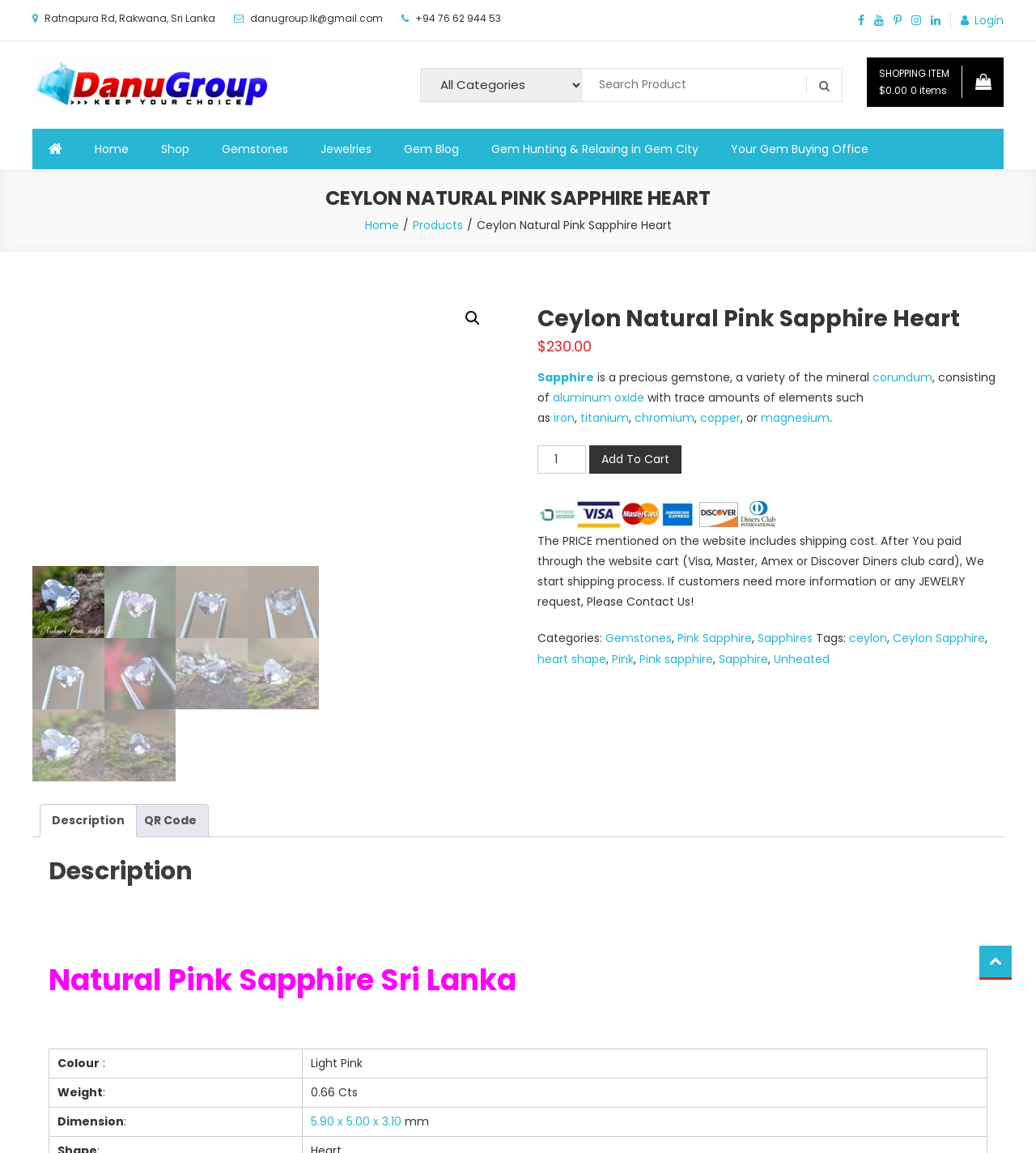Please find the bounding box coordinates of the element that must be clicked to perform the given instruction: "Go to the Home page". The coordinates should be four float numbers from 0 to 1, i.e., [left, top, right, bottom].

[0.076, 0.111, 0.14, 0.147]